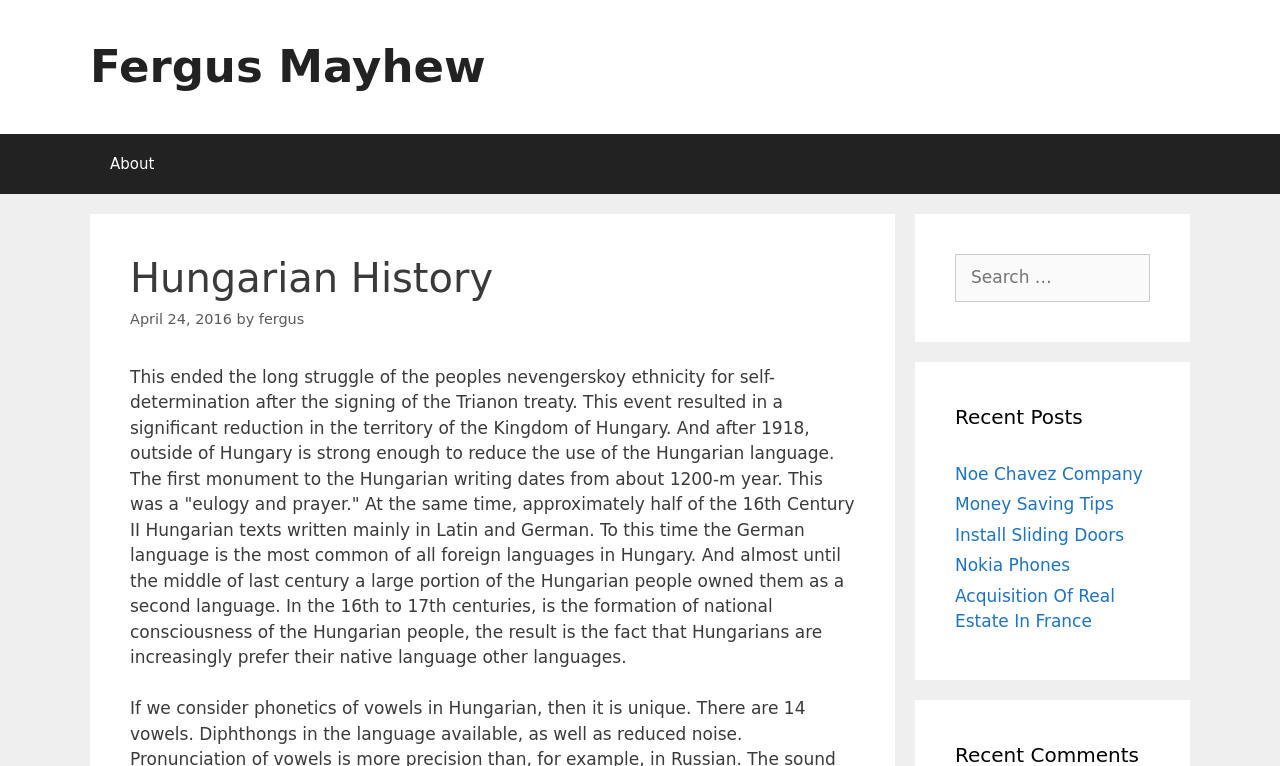Show the bounding box coordinates of the region that should be clicked to follow the instruction: "Click on the 'About' link."

[0.07, 0.175, 0.136, 0.253]